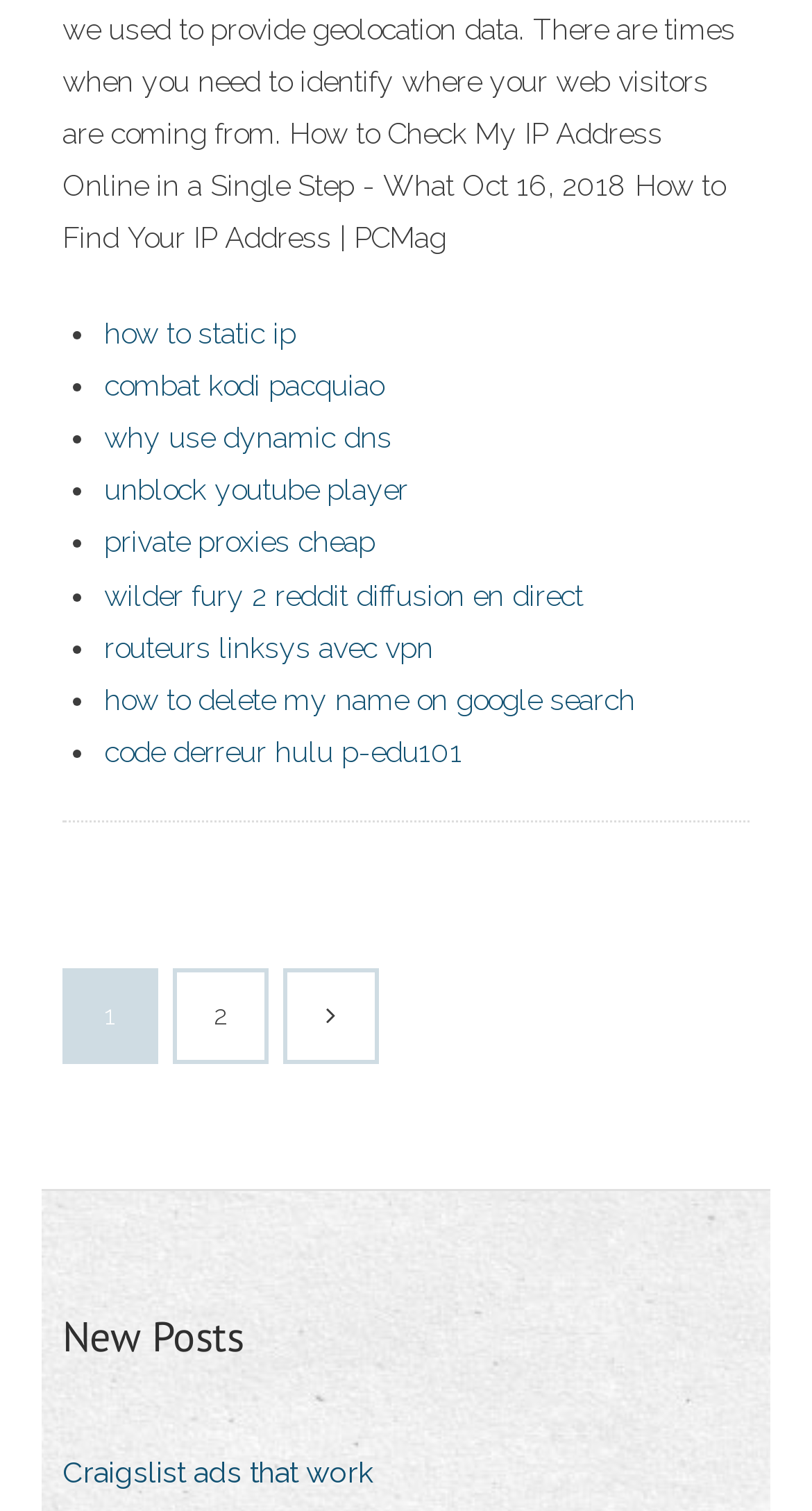Please find the bounding box coordinates of the element that needs to be clicked to perform the following instruction: "click on 'how to static ip'". The bounding box coordinates should be four float numbers between 0 and 1, represented as [left, top, right, bottom].

[0.128, 0.209, 0.364, 0.231]